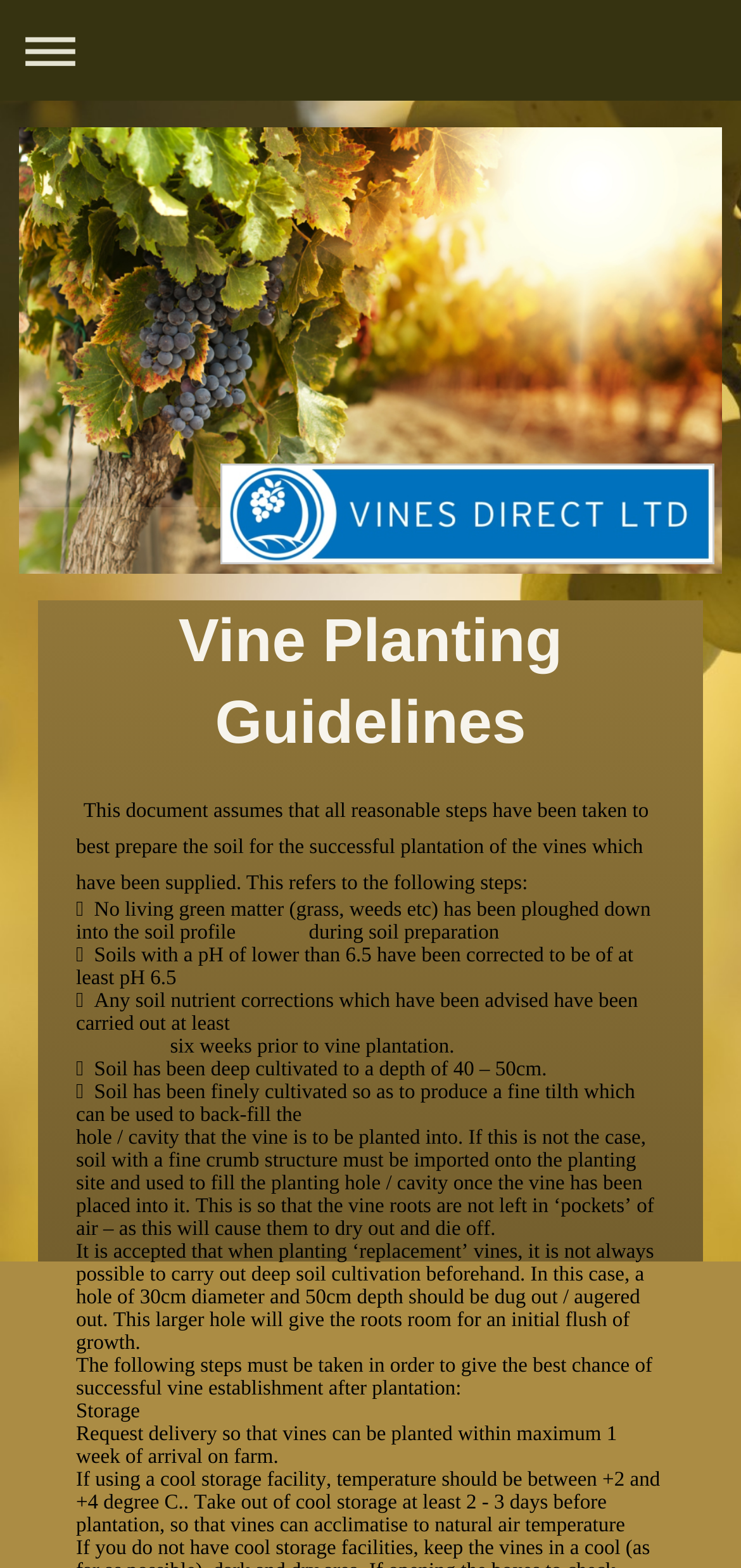Your task is to find and give the main heading text of the webpage.

Vine Planting Guidelines